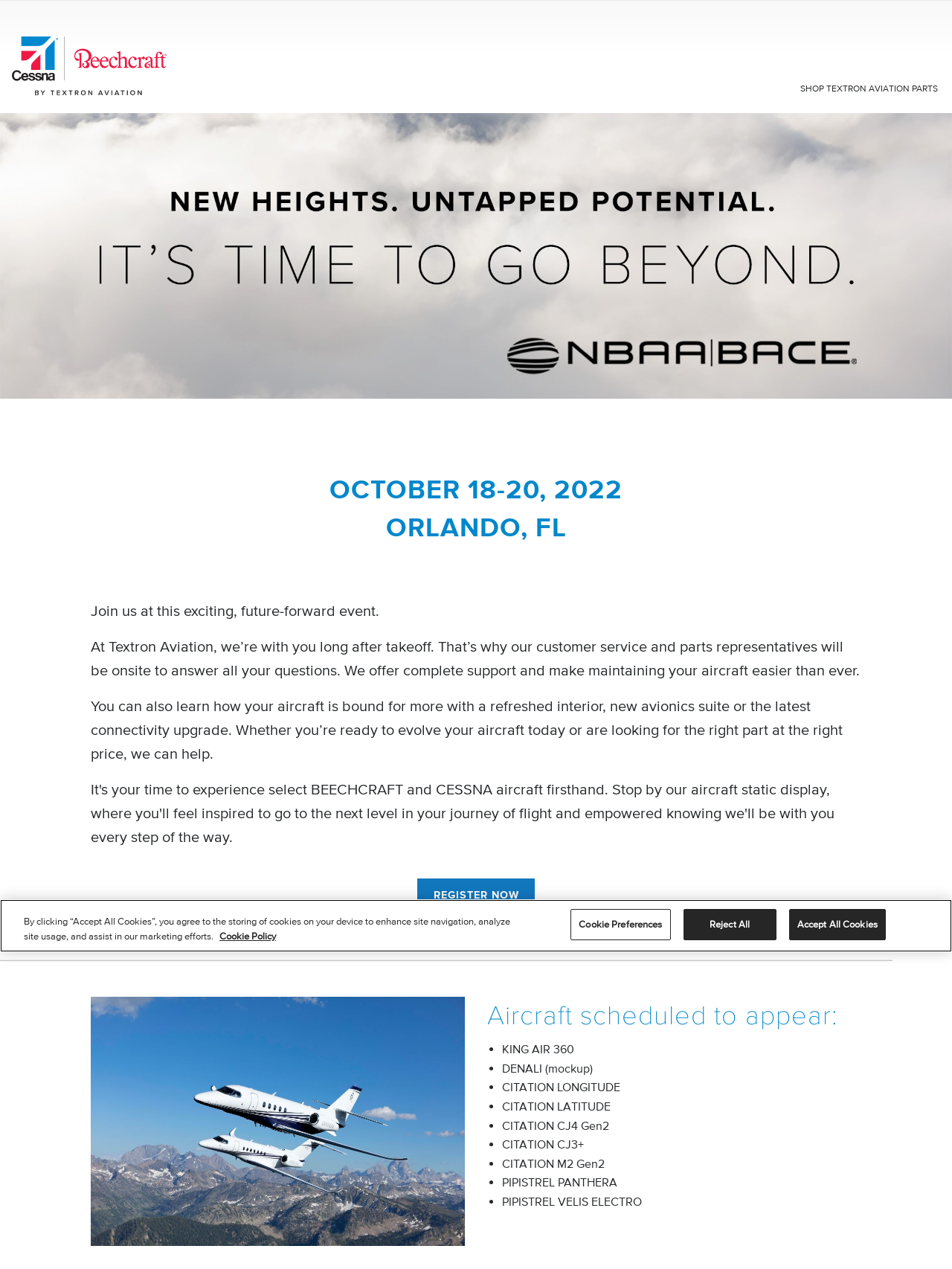Extract the bounding box coordinates of the UI element described: "Shop Textron Aviation Parts". Provide the coordinates in the format [left, top, right, bottom] with values ranging from 0 to 1.

[0.833, 0.06, 0.994, 0.08]